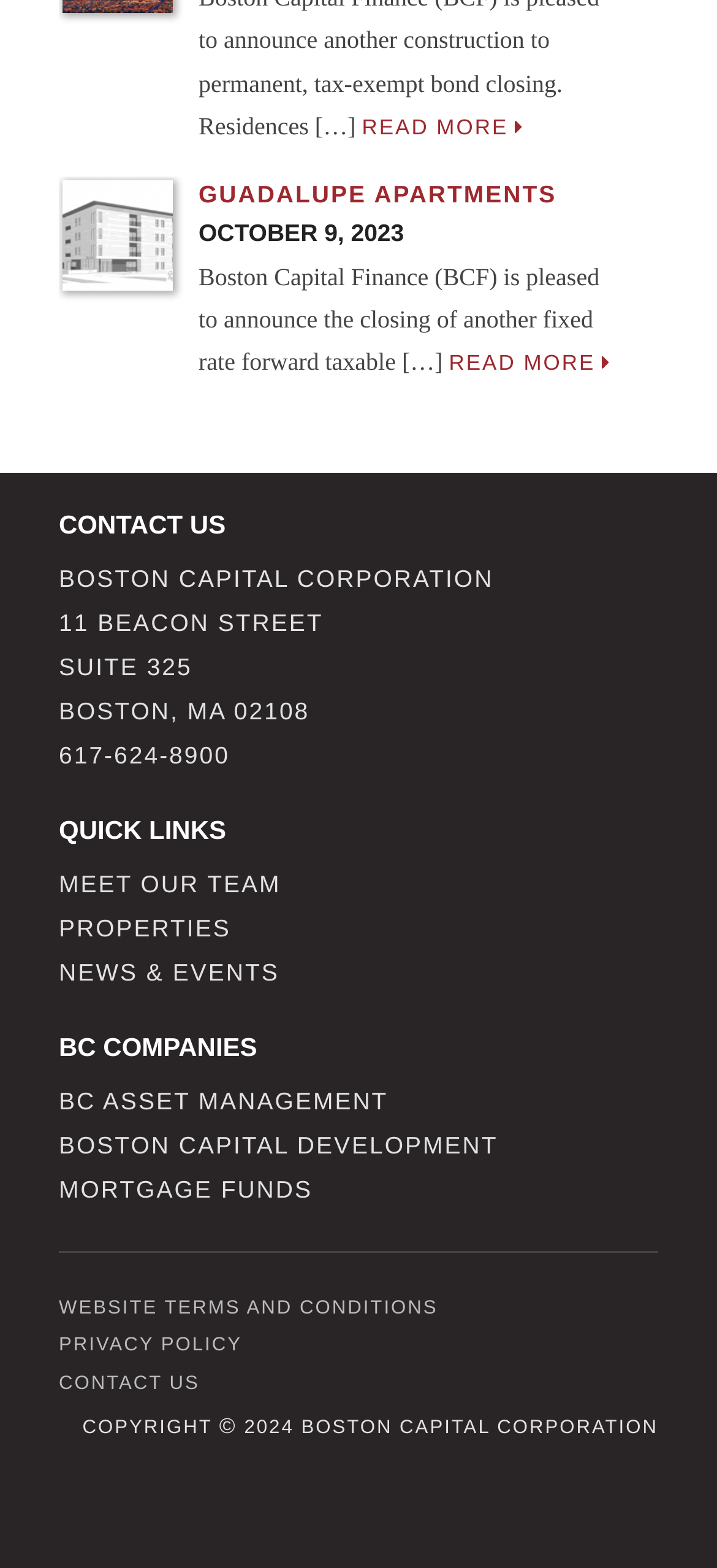Please indicate the bounding box coordinates of the element's region to be clicked to achieve the instruction: "Learn about Dock Diving". Provide the coordinates as four float numbers between 0 and 1, i.e., [left, top, right, bottom].

None